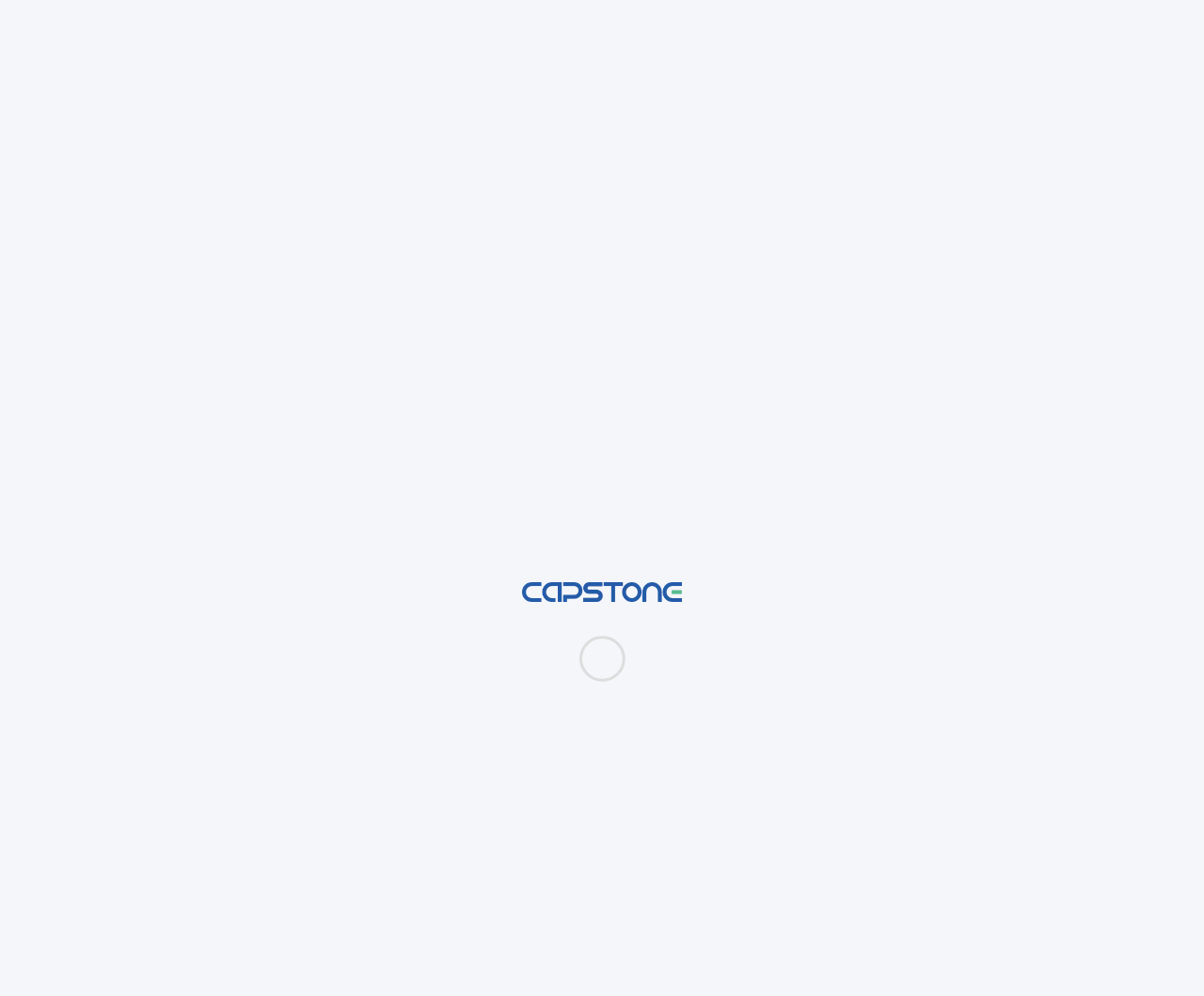Please identify the bounding box coordinates of the element I should click to complete this instruction: 'Read the blog post about 'Using the Internet to Combat Violent Extremism''. The coordinates should be given as four float numbers between 0 and 1, like this: [left, top, right, bottom].

[0.055, 0.199, 0.534, 0.229]